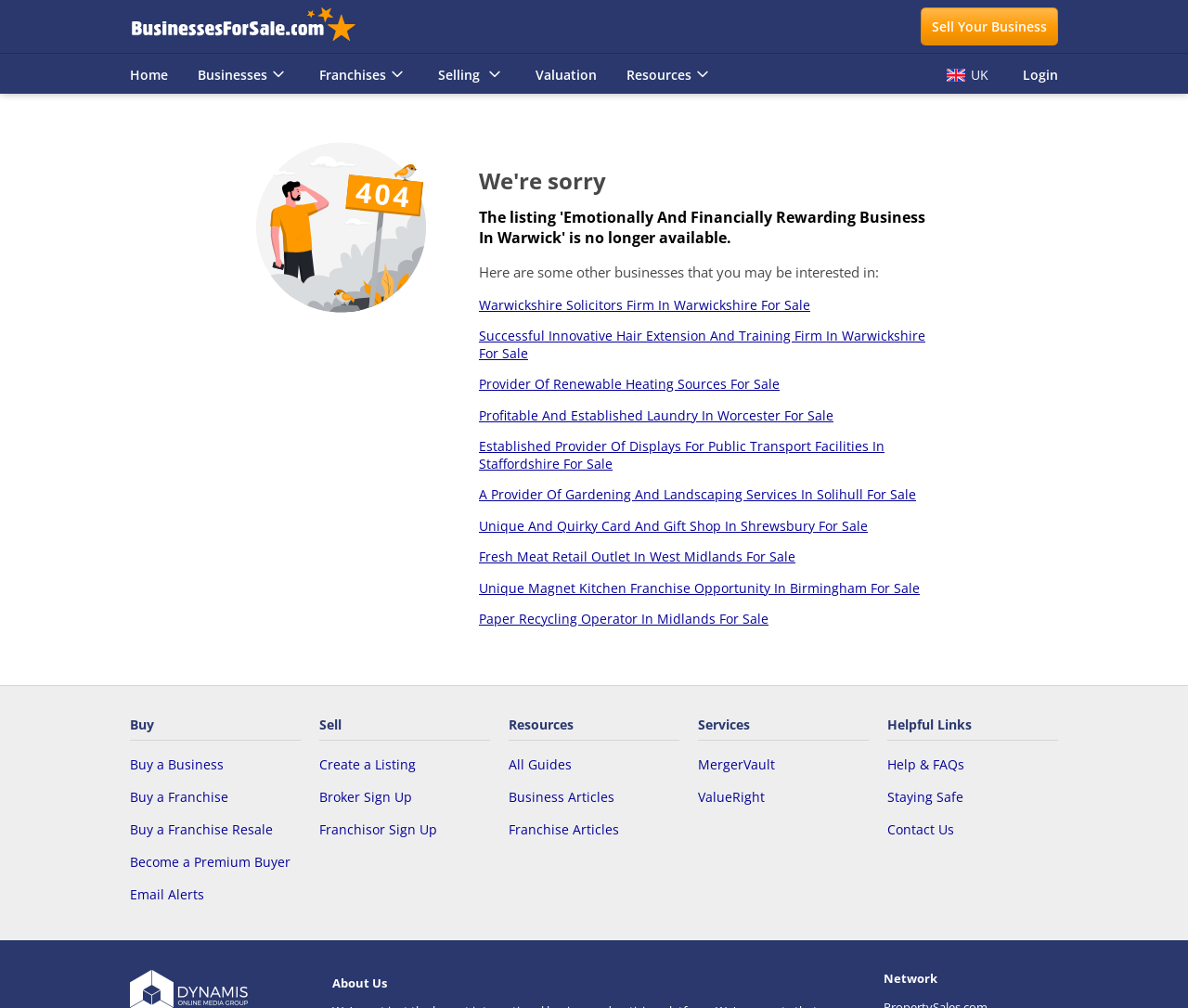What is the website's main purpose?
Based on the image, answer the question with a single word or brief phrase.

Buying or selling a business